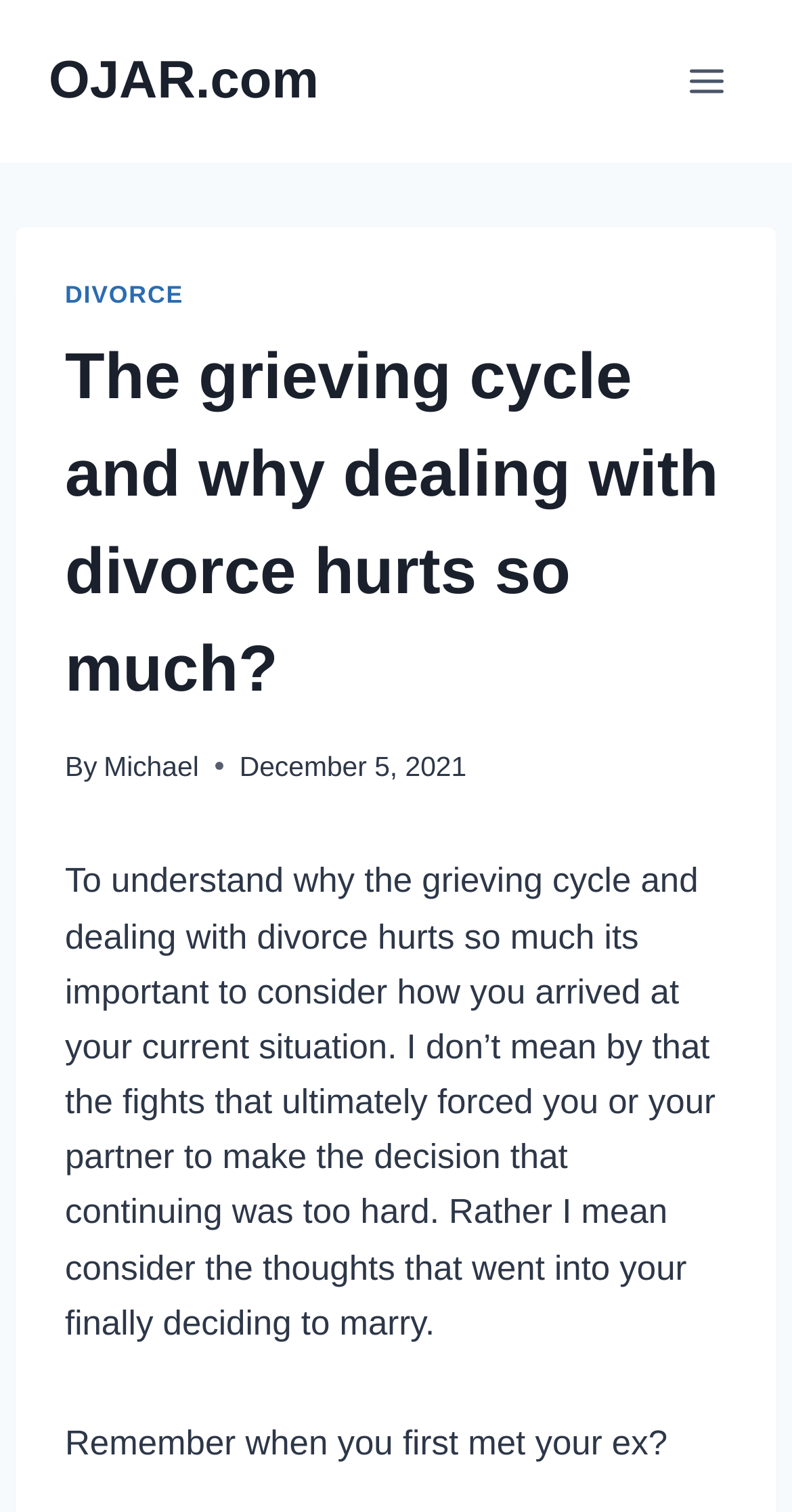What is the main topic of the current article?
Please answer the question with as much detail and depth as you can.

The main topic of the current article can be inferred by looking at the header section of the webpage, which mentions 'The grieving cycle and why dealing with divorce hurts so much'.